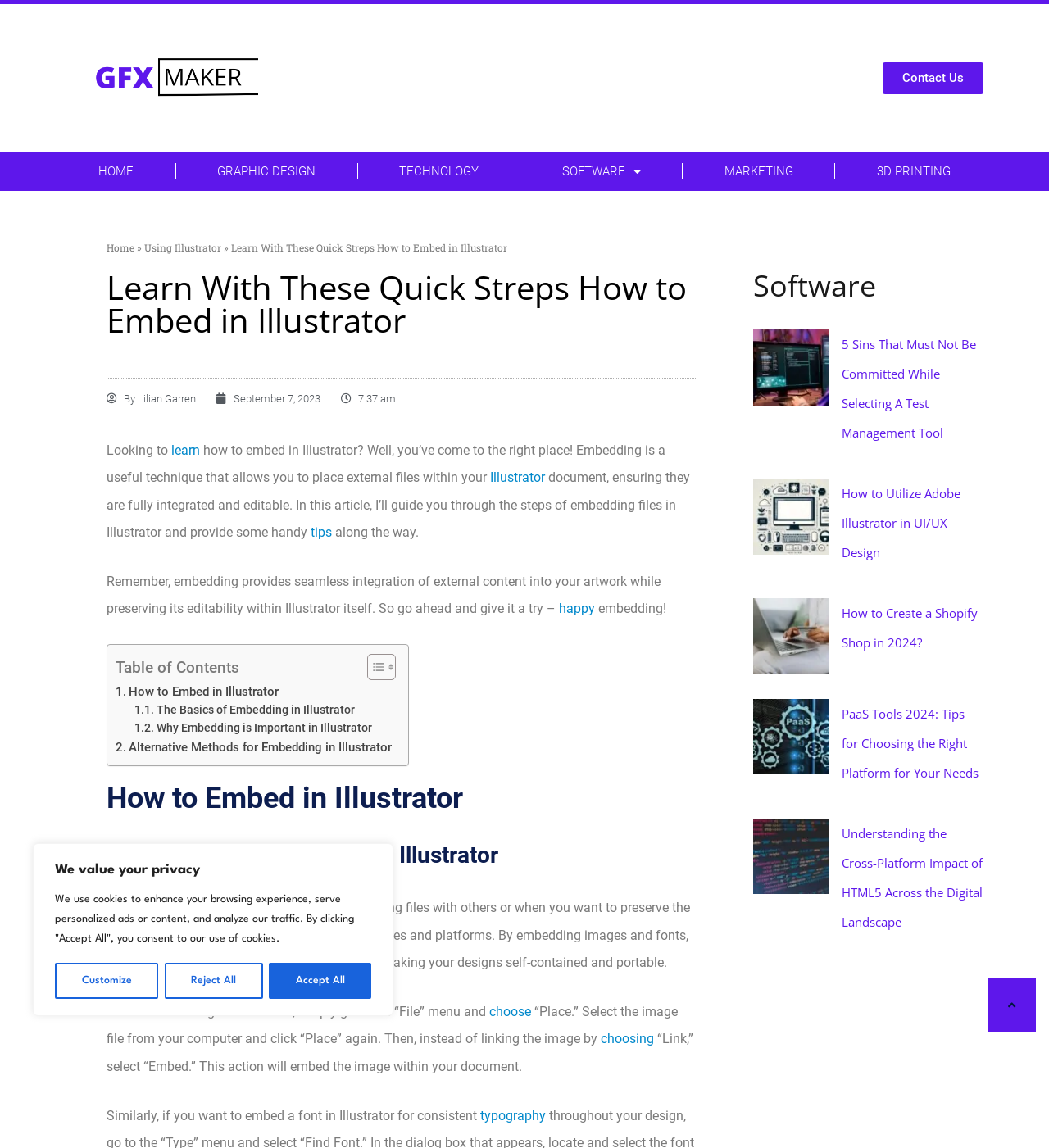Locate the bounding box coordinates of the area where you should click to accomplish the instruction: "Click the 'learn' link".

[0.163, 0.385, 0.191, 0.399]